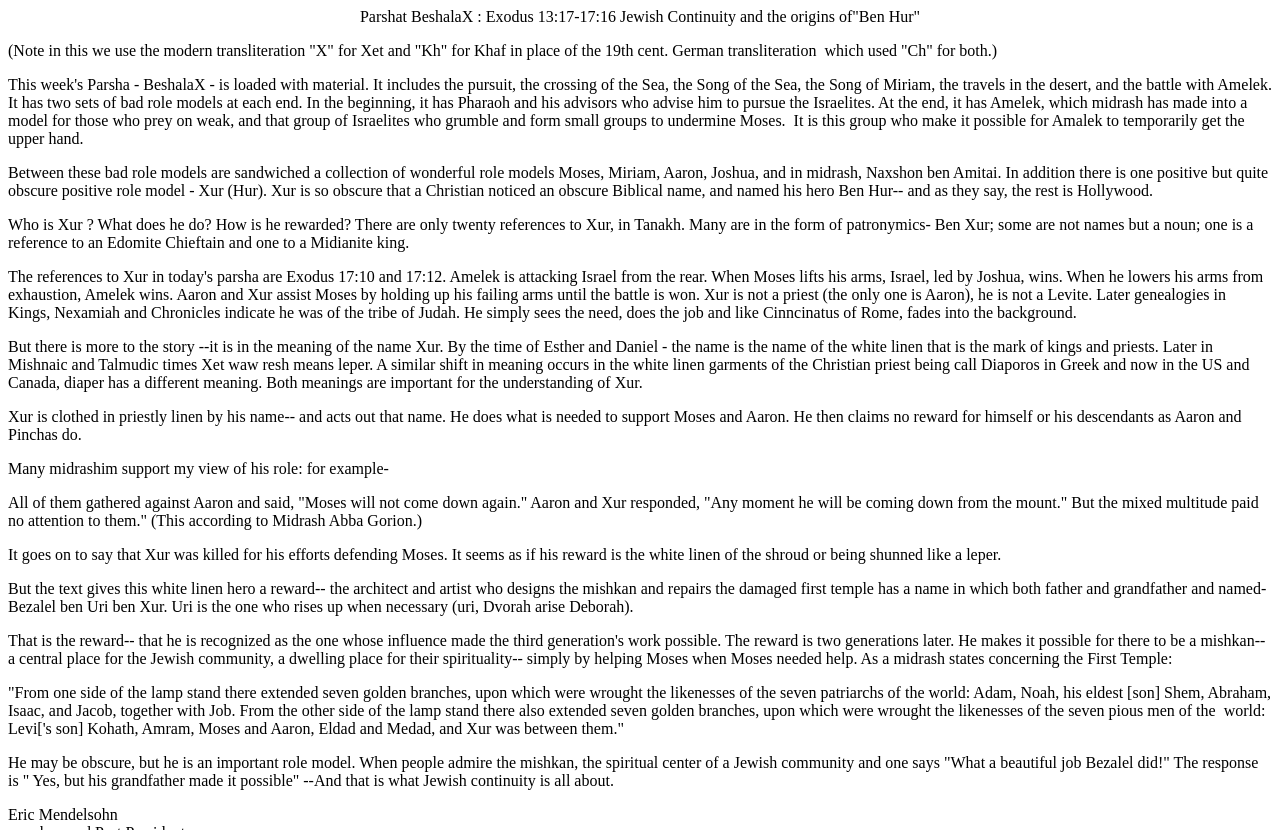Answer this question in one word or a short phrase: What is the name of the hero in the Christian story?

Ben Hur